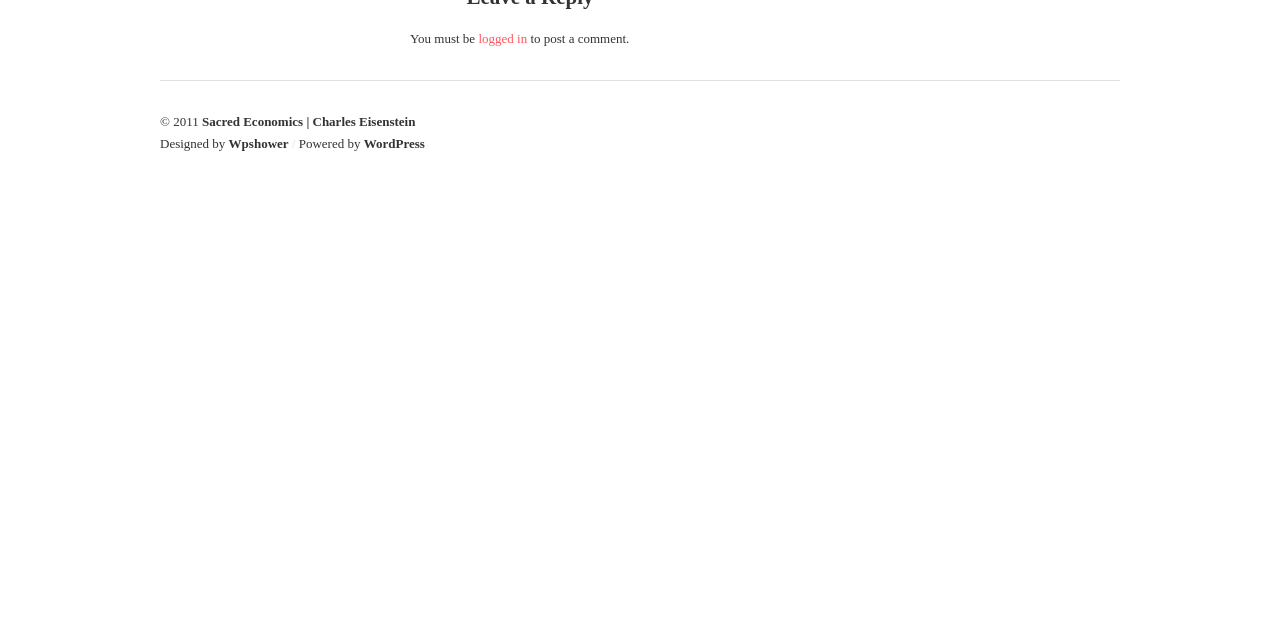What is the name of the economics concept referenced on the webpage? Using the information from the screenshot, answer with a single word or phrase.

Sacred Economics